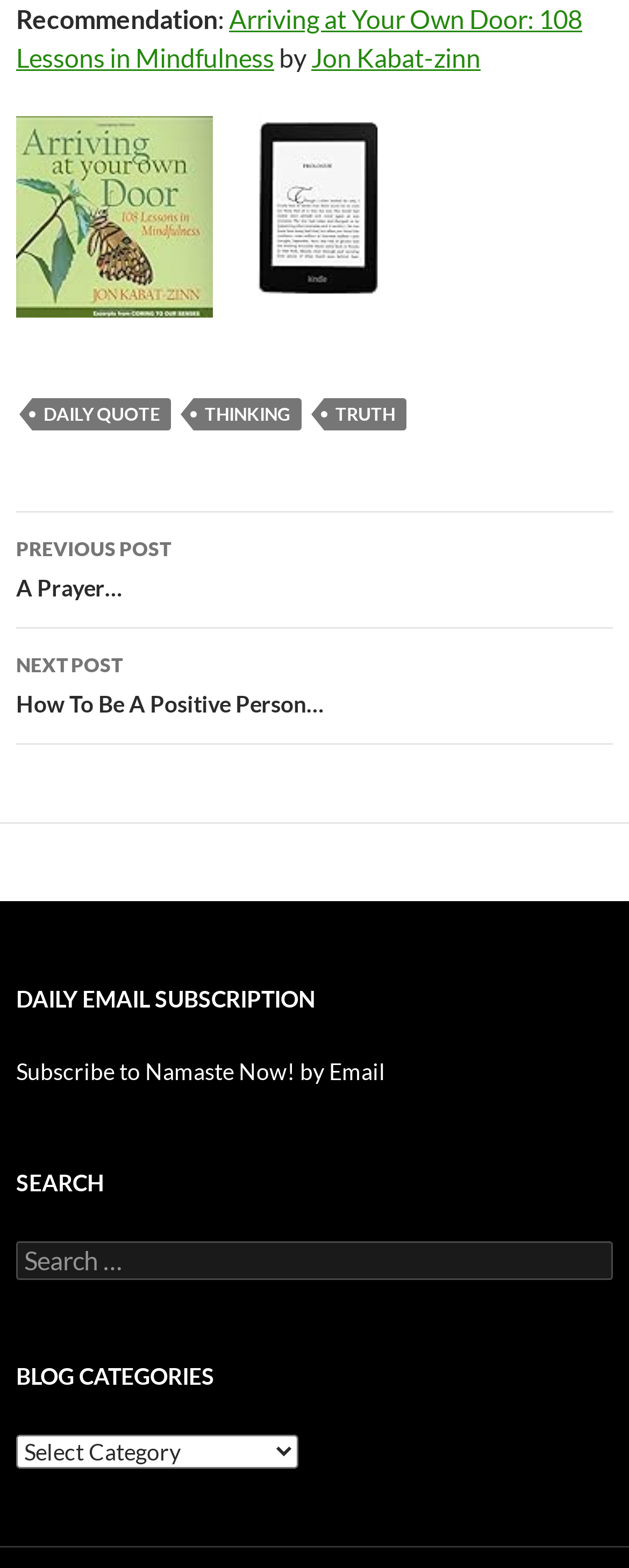Given the webpage screenshot, identify the bounding box of the UI element that matches this description: "alt="Kindle Paperwhite, 6"".

[0.346, 0.126, 0.667, 0.146]